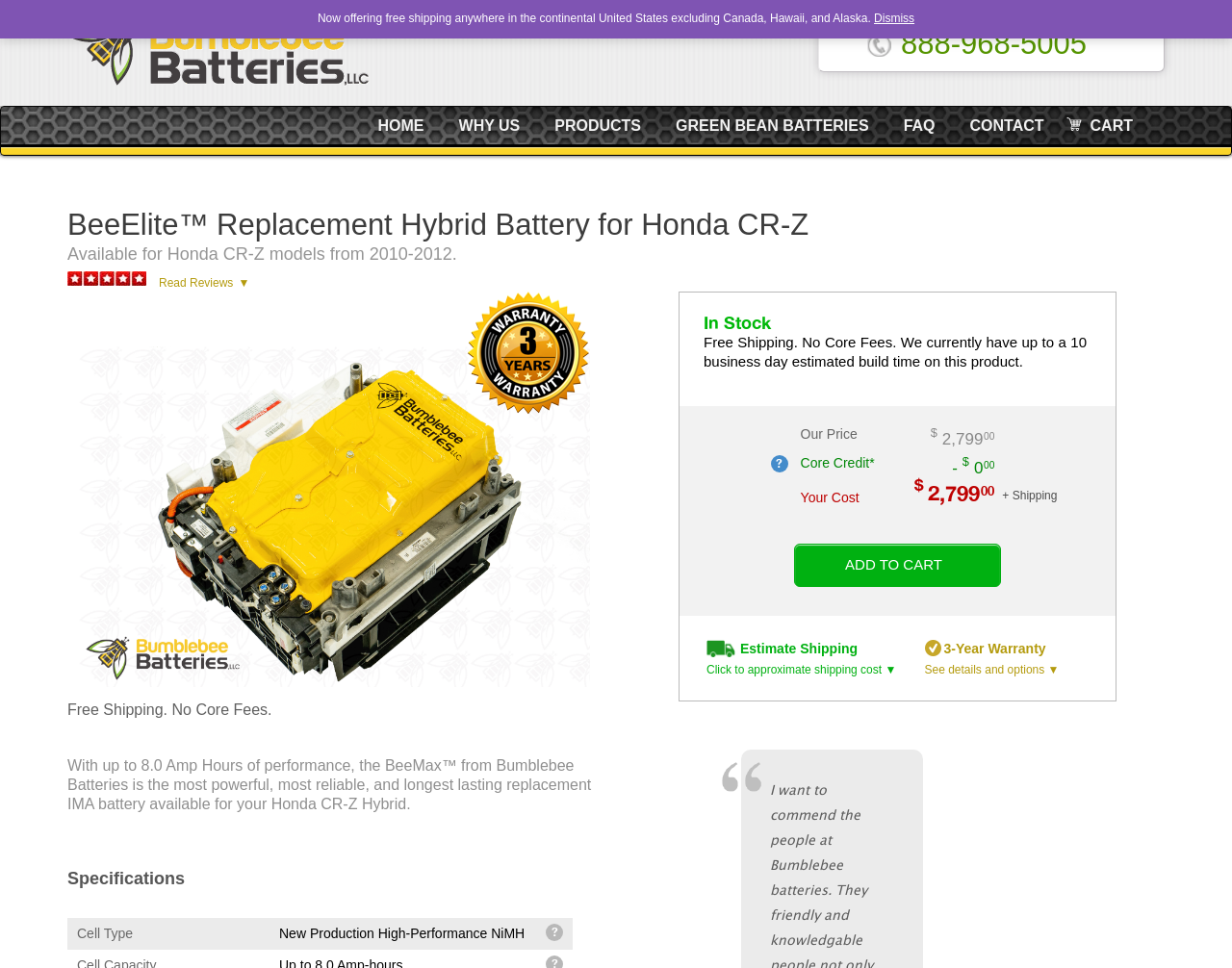Identify the bounding box coordinates for the element you need to click to achieve the following task: "Add BeeMax Battery to CART". The coordinates must be four float values ranging from 0 to 1, formatted as [left, top, right, bottom].

[0.645, 0.561, 0.812, 0.606]